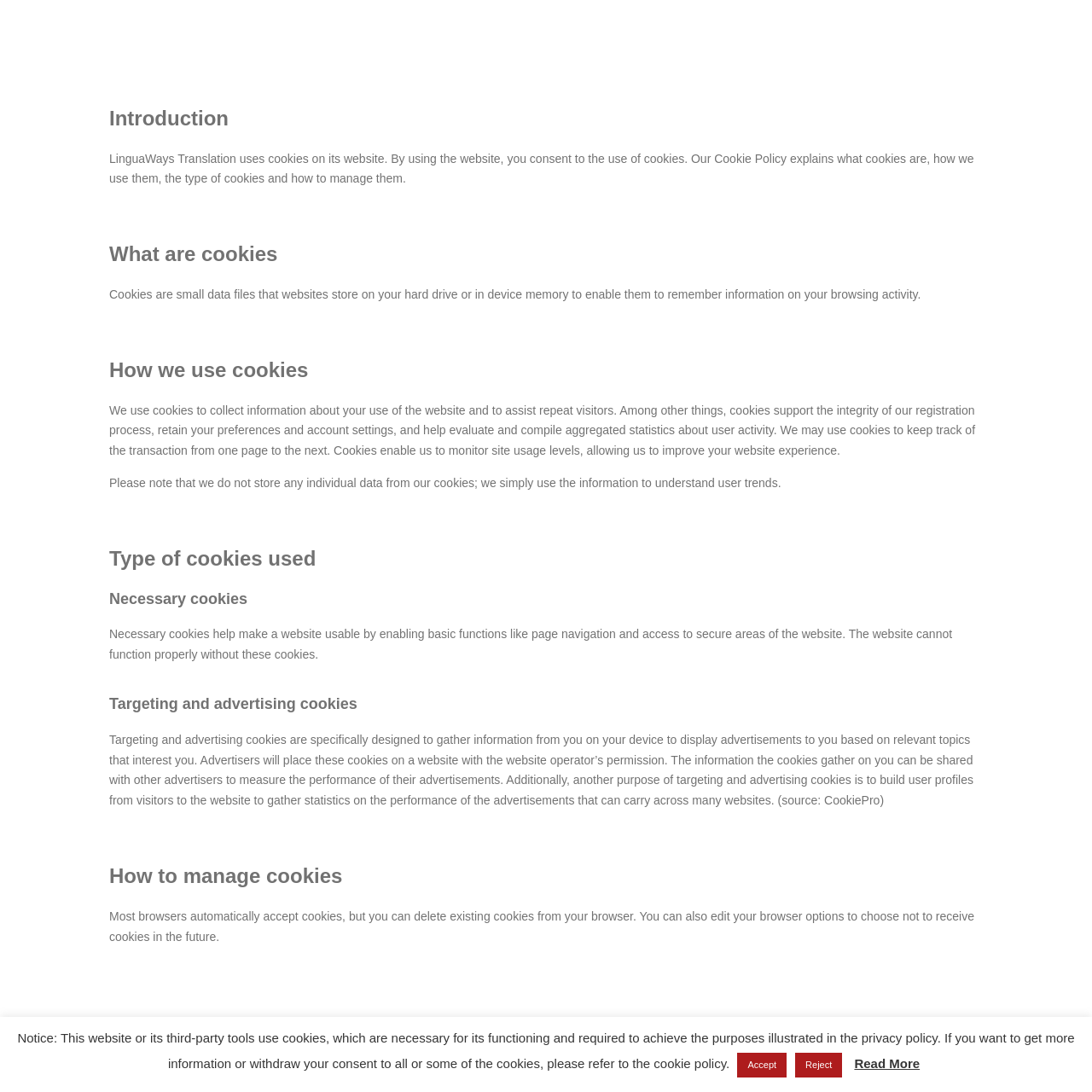Provide a single word or phrase answer to the question: 
What happens if users do not consent to the use of cookies?

Unknown